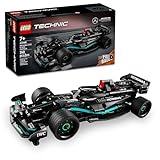Please respond to the question using a single word or phrase:
What type of play does this LEGO set inspire?

Imaginative role play